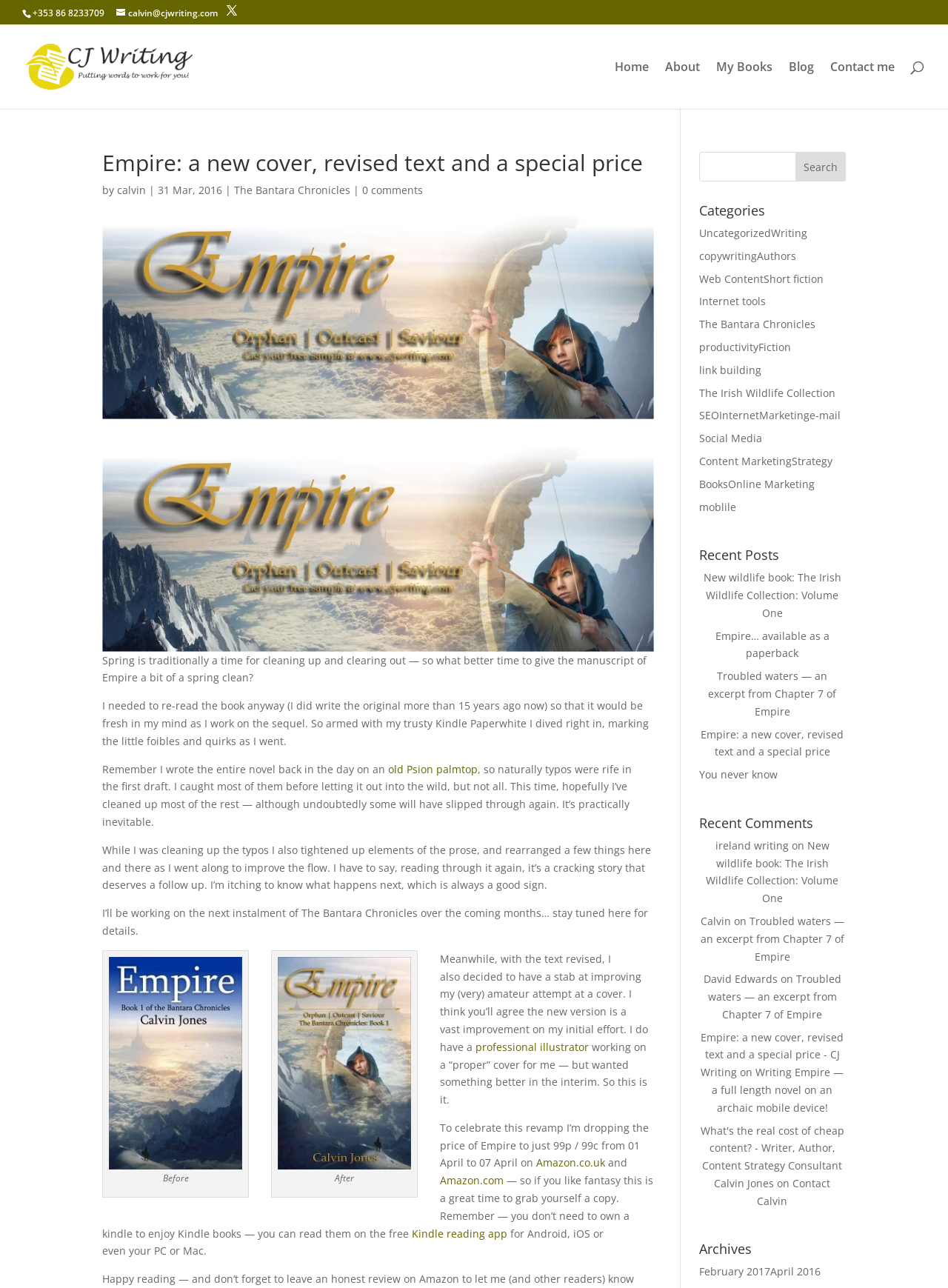Please determine the bounding box coordinates for the UI element described here. Use the format (top-left x, top-left y, bottom-right x, bottom-right y) with values bounded between 0 and 1: name="s" placeholder="Search …" title="Search for:"

[0.053, 0.019, 0.953, 0.02]